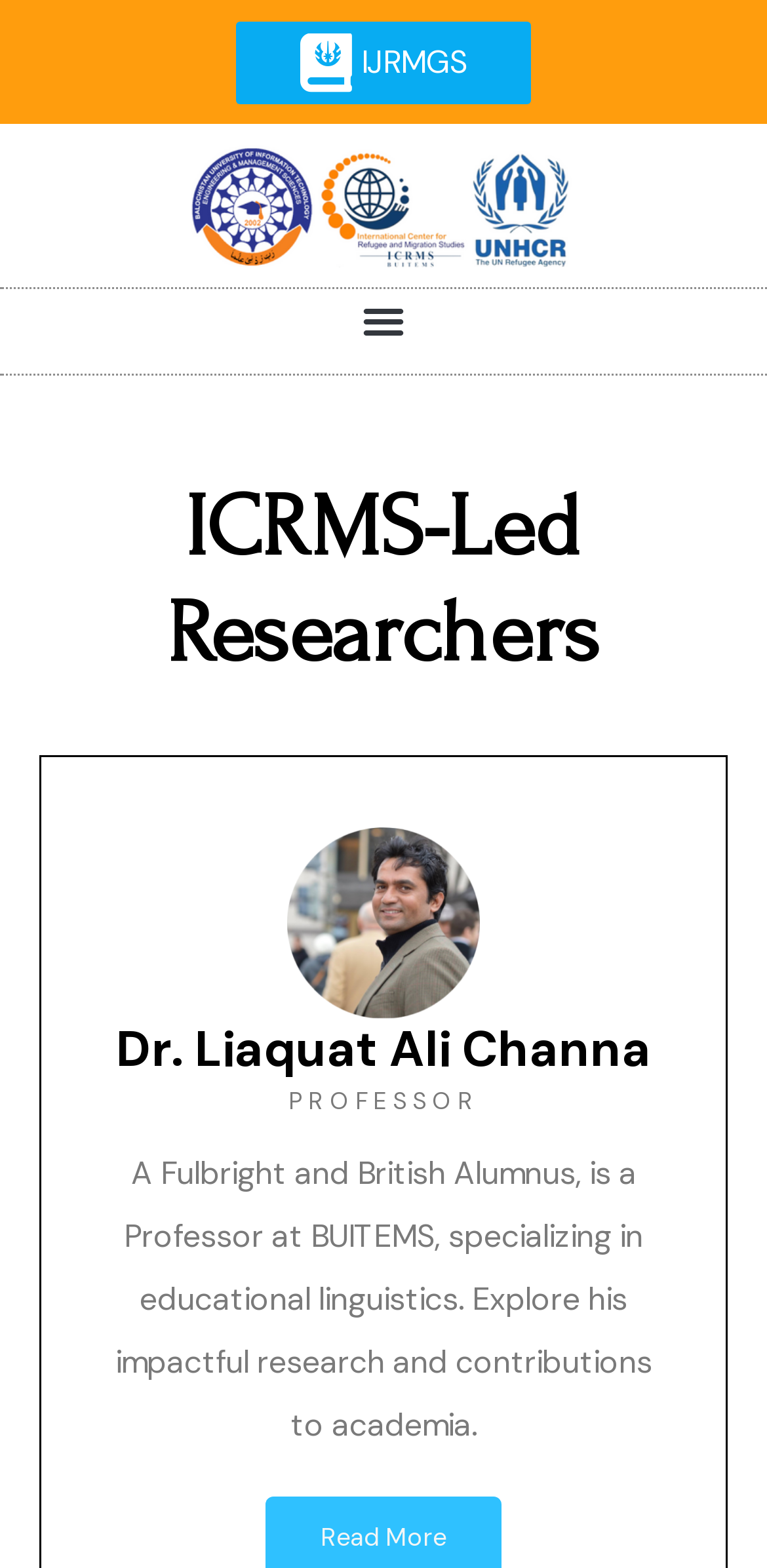Generate a comprehensive description of the webpage.

The webpage is about ICRMS-Led Researchers, specifically featuring Dr. Liaquat Ali Channa. At the top left, there is a logo image with a link to 'default-logo'. Next to it, on the top right, there is a link to 'IJRMGS'. Below these elements, there is a menu toggle button. 

When the menu toggle button is expanded, a heading 'ICRMS-Led Researchers' appears at the top. Below this heading, there is a figure, which is likely an image, taking up about a quarter of the page width. 

The main content of the page is focused on Dr. Liaquat Ali Channa, with a heading bearing his name. Below his name, there is a static text 'PROFESSOR' and a paragraph describing him as 'A Fulbright and British Alumnus, is a Professor at BUITEMS, specializing in educational linguistics. Explore his impactful research and contributions to academia.' This paragraph is positioned below the figure and takes up about three-quarters of the page width.